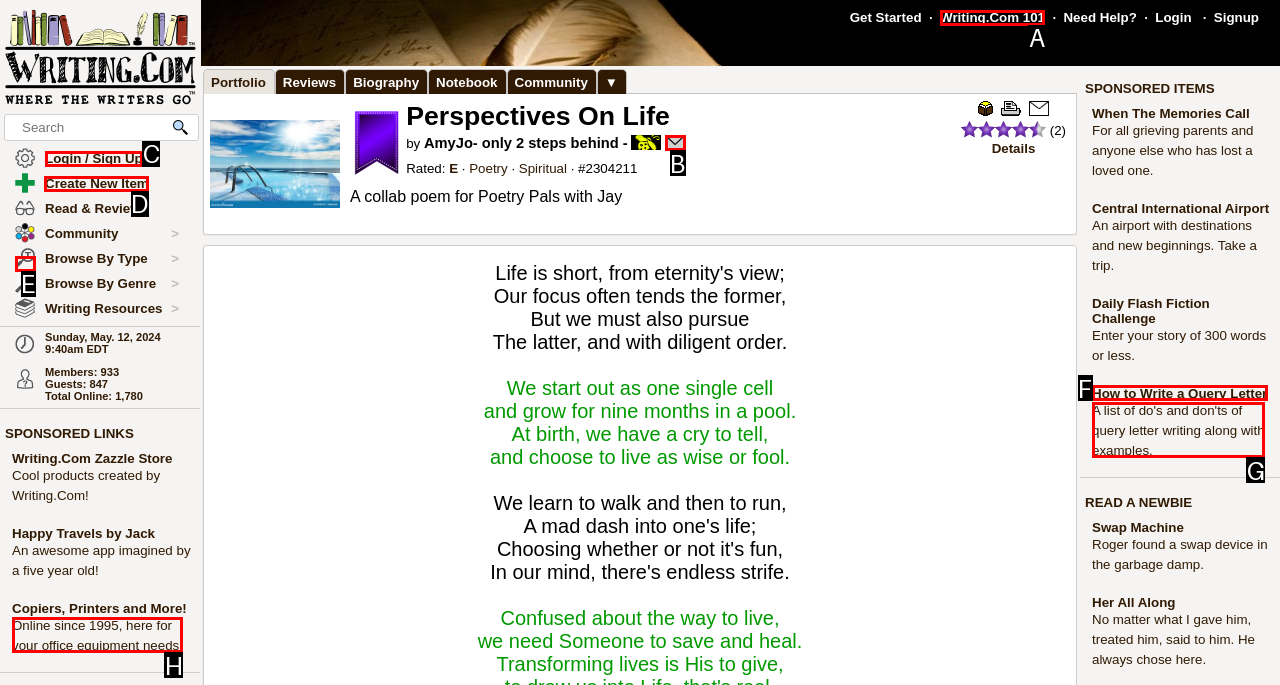To execute the task: Create a new item, which one of the highlighted HTML elements should be clicked? Answer with the option's letter from the choices provided.

D